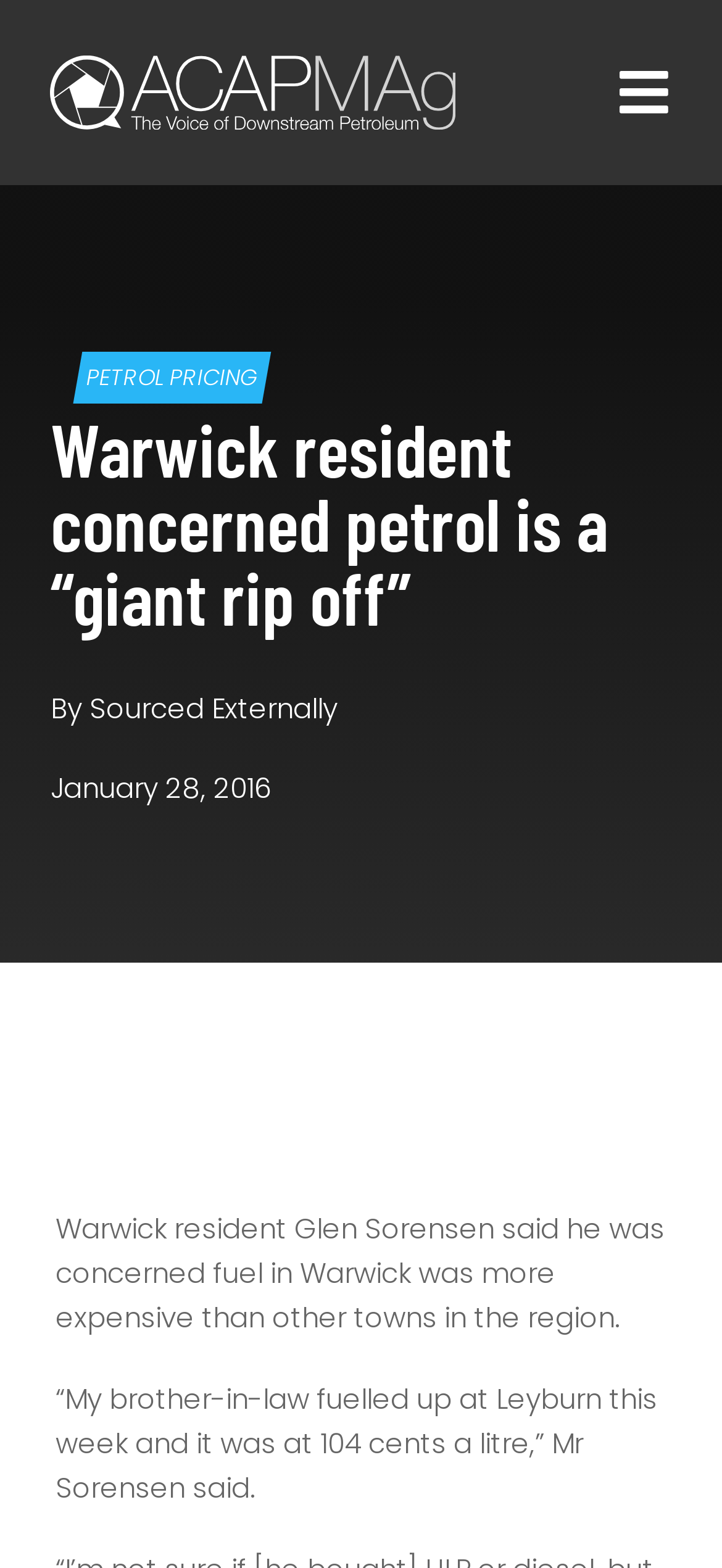Provide the bounding box for the UI element matching this description: "Toggle Navigation".

[0.853, 0.041, 0.93, 0.077]